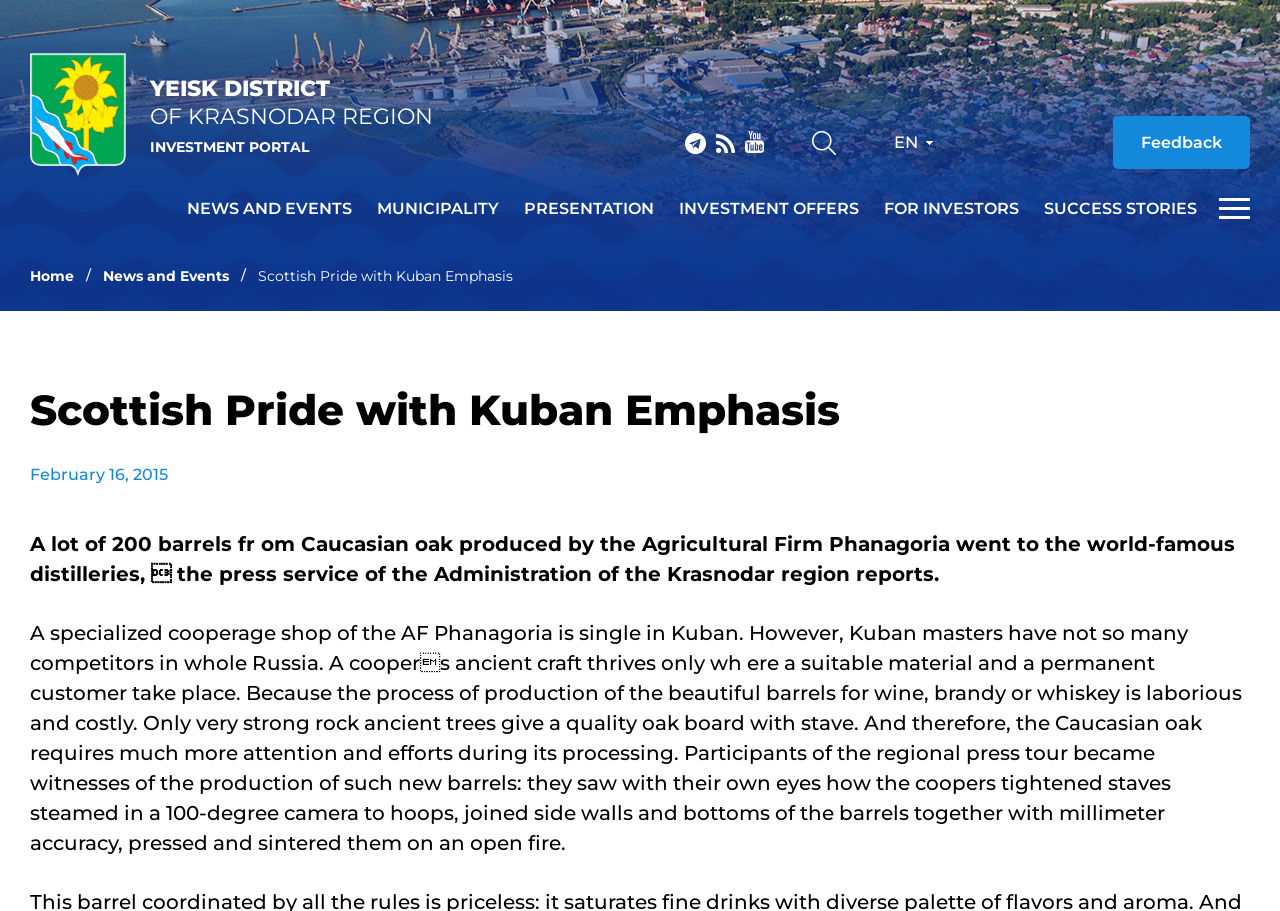Highlight the bounding box coordinates of the element that should be clicked to carry out the following instruction: "Provide 'Feedback'". The coordinates must be given as four float numbers ranging from 0 to 1, i.e., [left, top, right, bottom].

[0.87, 0.127, 0.977, 0.186]